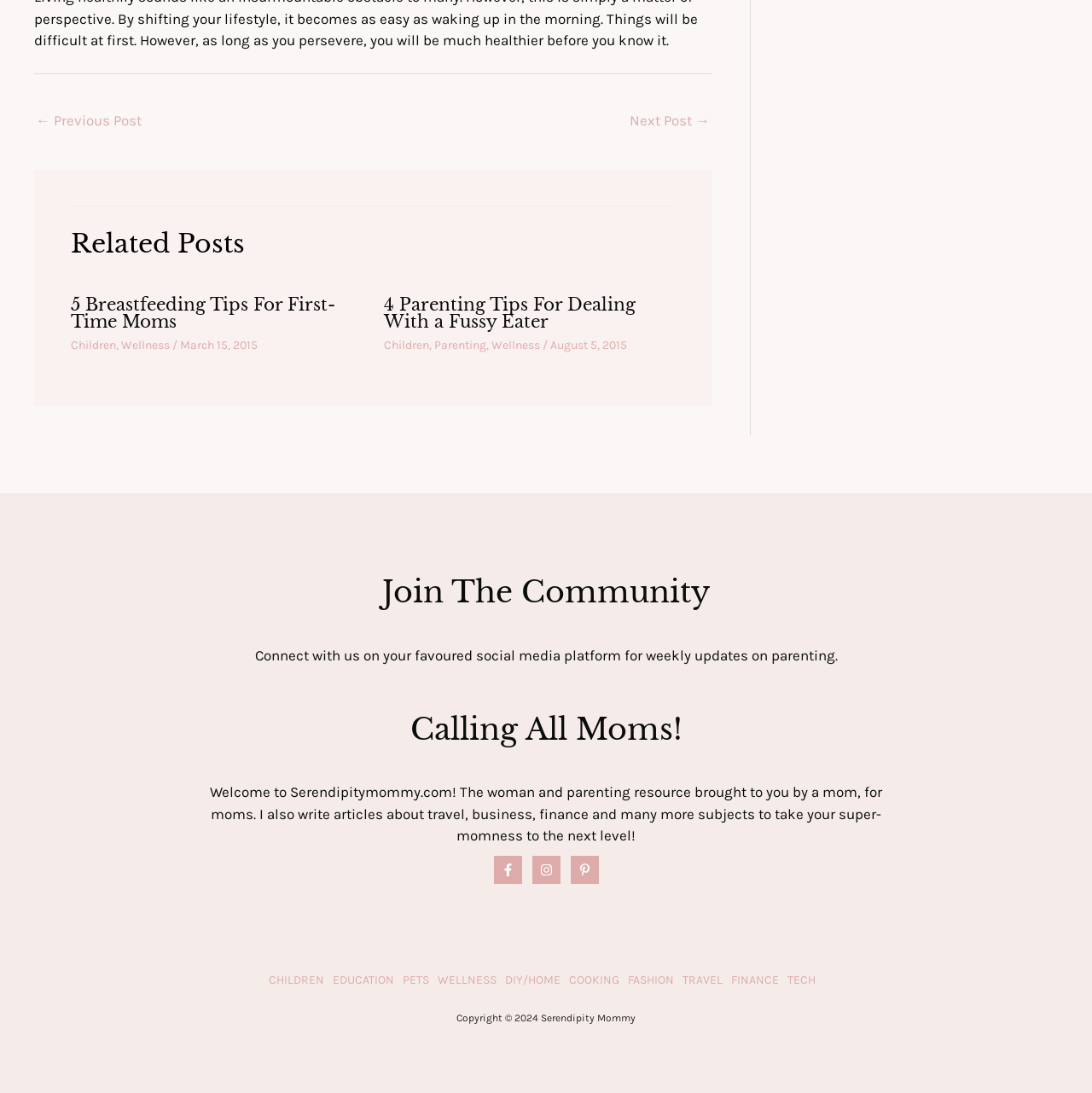Please provide a comprehensive answer to the question below using the information from the image: What is the name of the website?

I looked at the footer section and found the static text 'Copyright © 2024 Serendipity Mommy'. This is likely the name of the website, so the answer is 'Serendipity Mommy'.